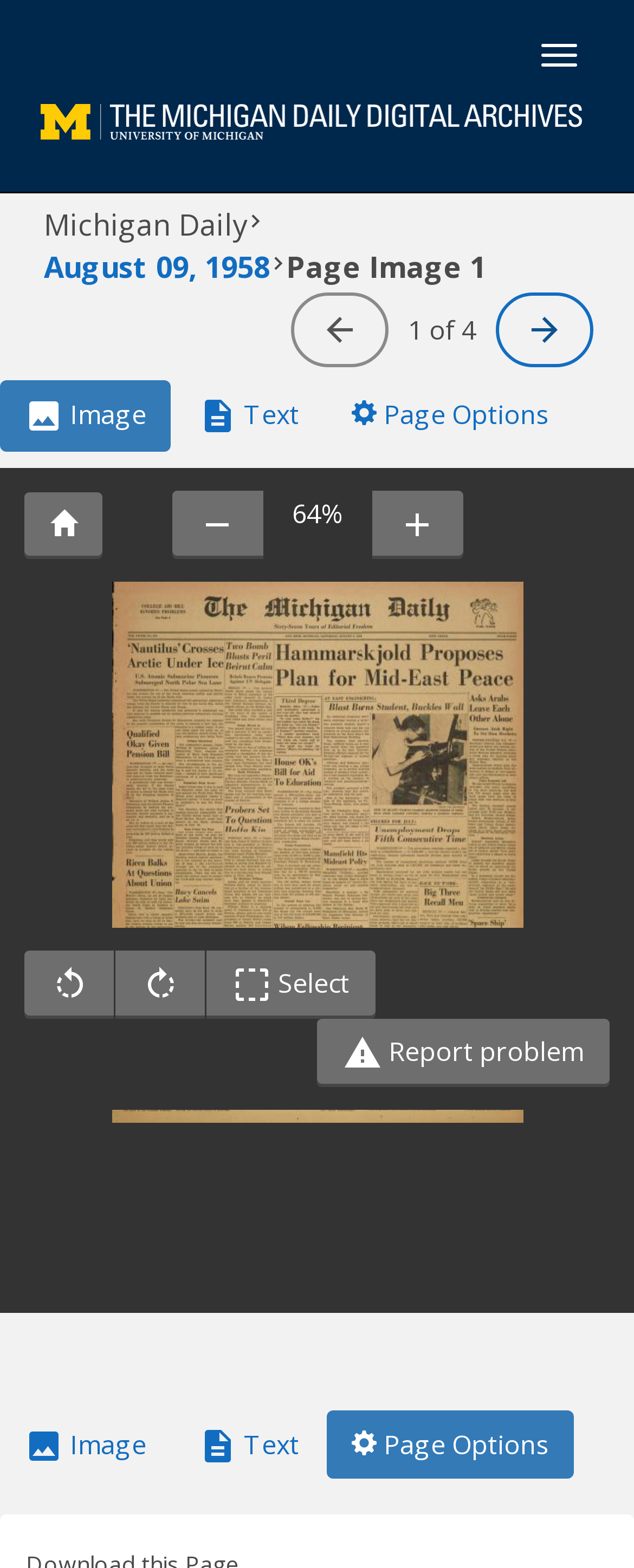Please analyze the image and provide a thorough answer to the question:
How many buttons are available in the image controls group?

I counted the number of buttons in the image controls group by looking at the group element with the label 'image controls'. There are three buttons: two unlabeled buttons and one labeled 'Toggle Select'.